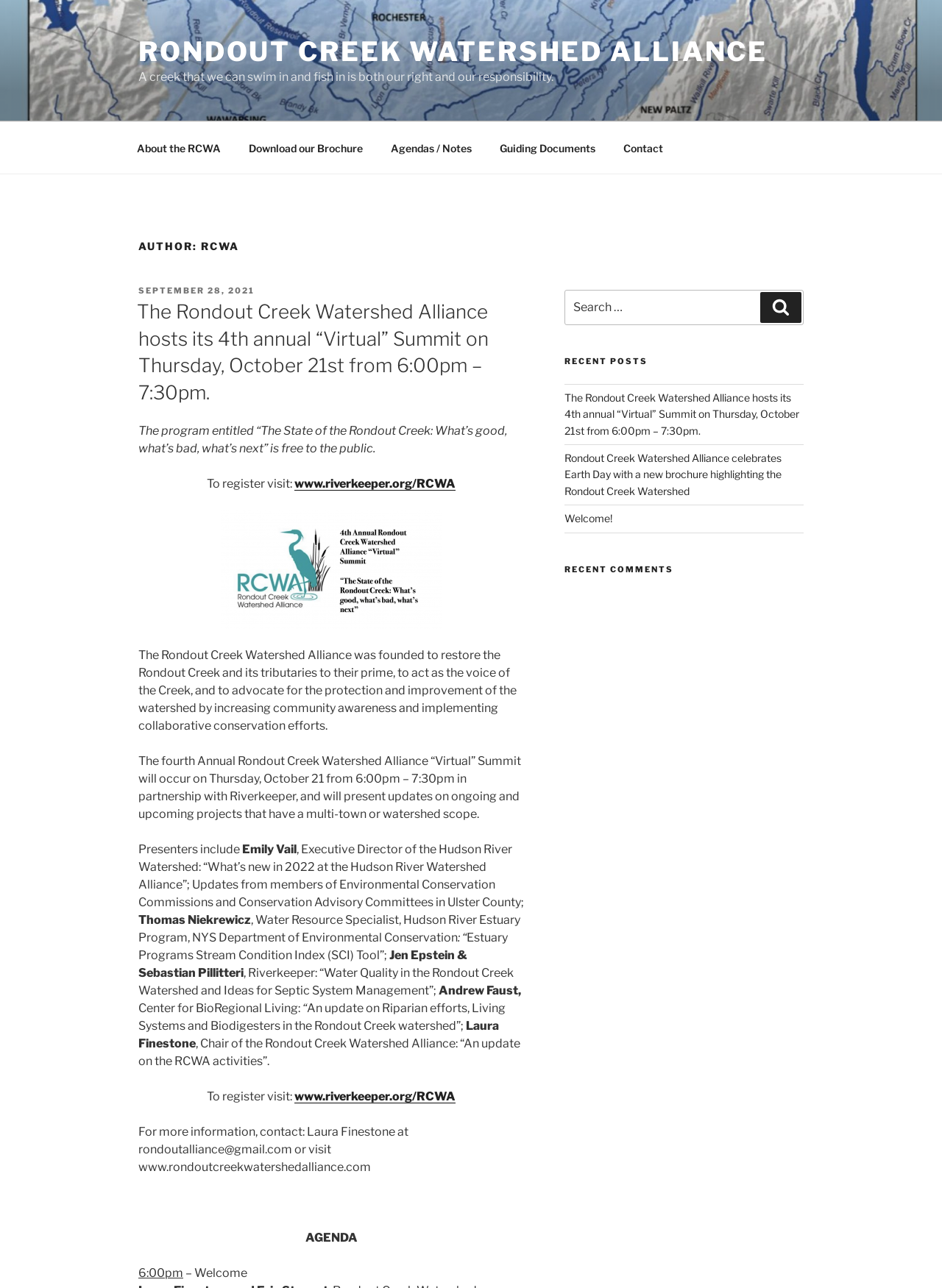Can you find the bounding box coordinates for the element to click on to achieve the instruction: "Click the 'Contact' link"?

[0.648, 0.101, 0.717, 0.129]